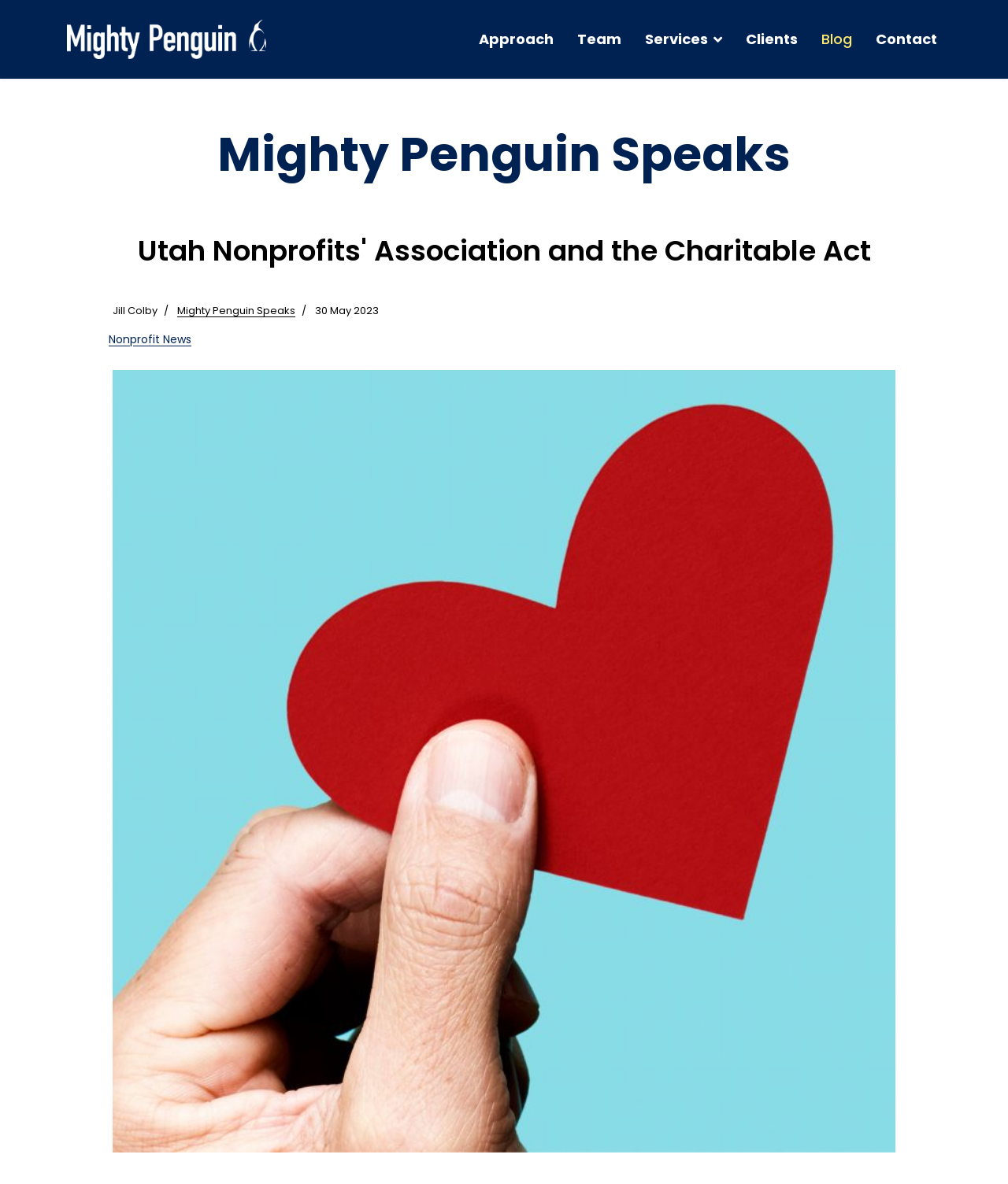Provide the bounding box for the UI element matching this description: "Services".

[0.628, 0.0, 0.728, 0.066]